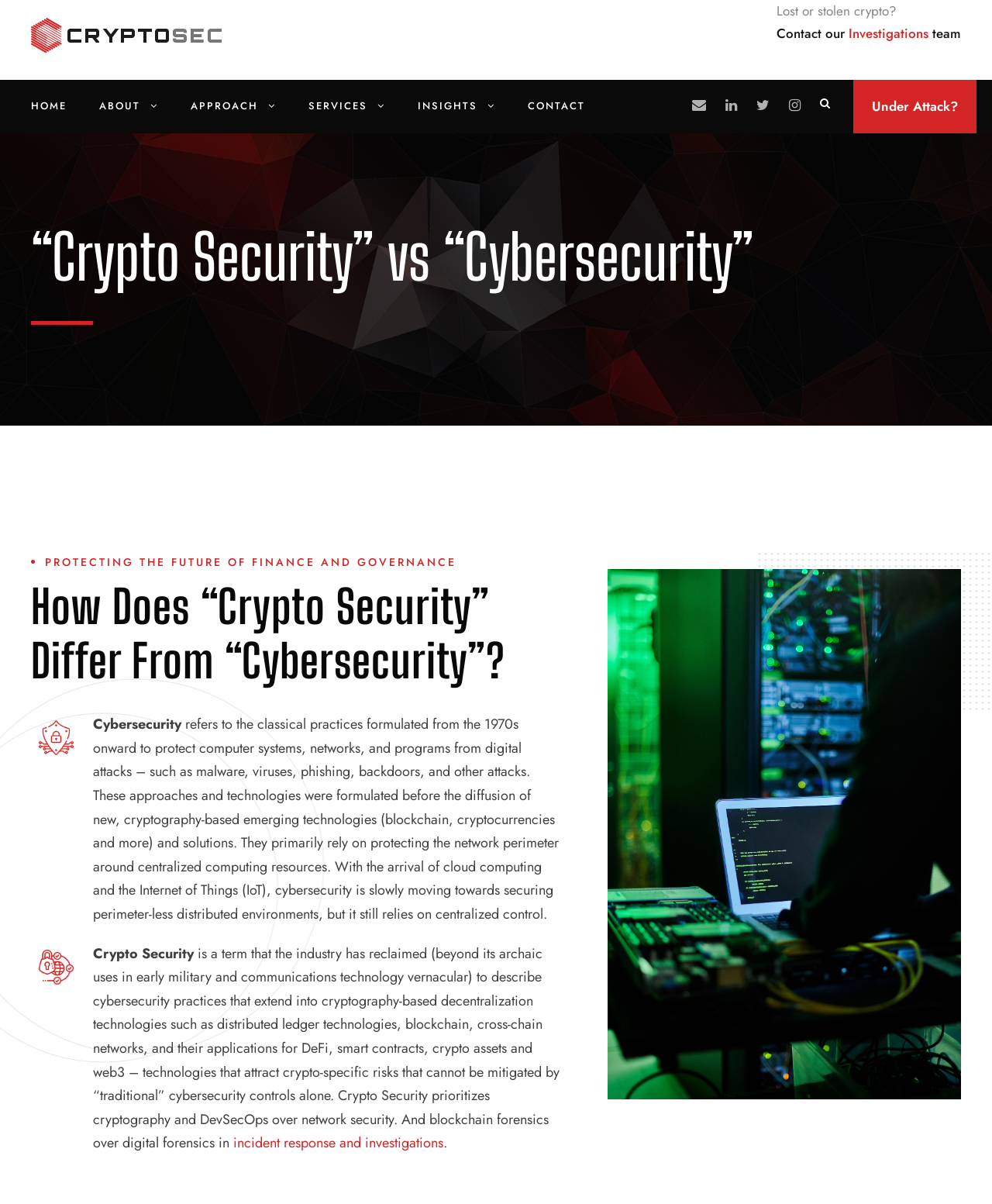Identify the bounding box for the UI element described as: "Home". The coordinates should be four float numbers between 0 and 1, i.e., [left, top, right, bottom].

[0.031, 0.081, 0.067, 0.11]